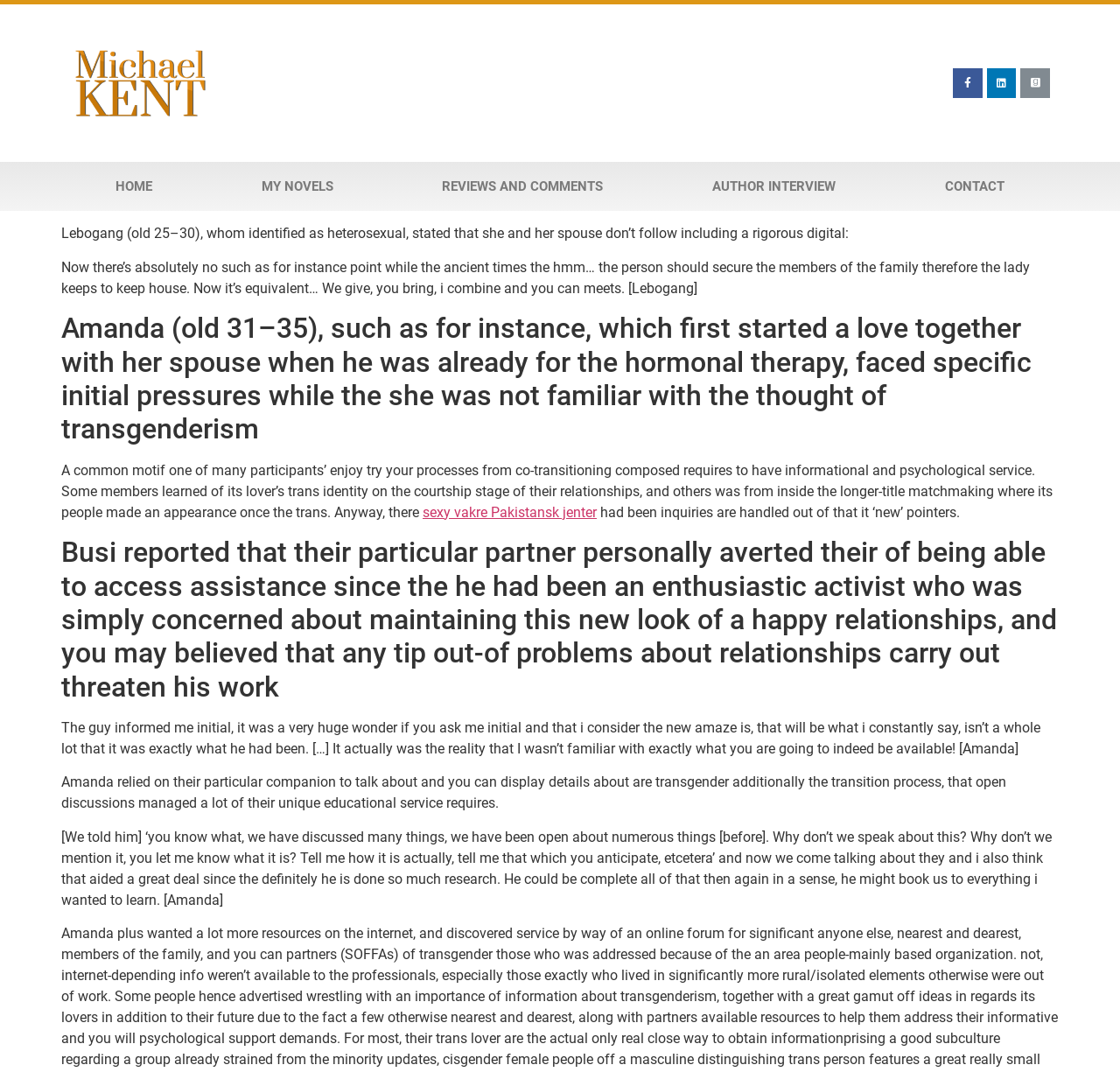Can you pinpoint the bounding box coordinates for the clickable element required for this instruction: "Read the article about Amanda"? The coordinates should be four float numbers between 0 and 1, i.e., [left, top, right, bottom].

[0.055, 0.291, 0.945, 0.416]